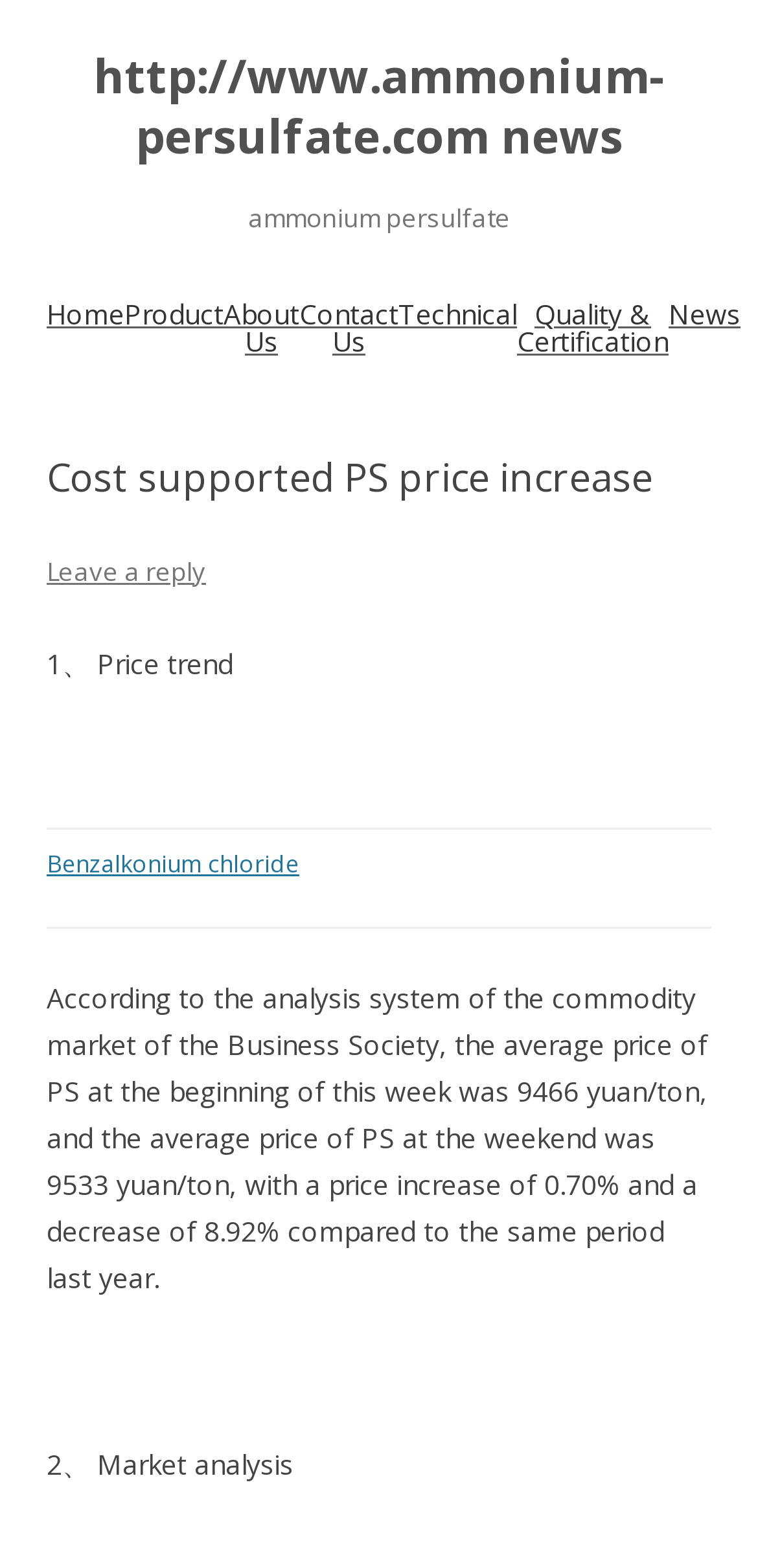Use the details in the image to answer the question thoroughly: 
What is the name of the commodity market analysis system?

The analysis system of the commodity market of the Business Society shows that the average price of PS at the beginning of this week was 9466 yuan/ton, and the average price of PS at the weekend was 9533 yuan/ton.